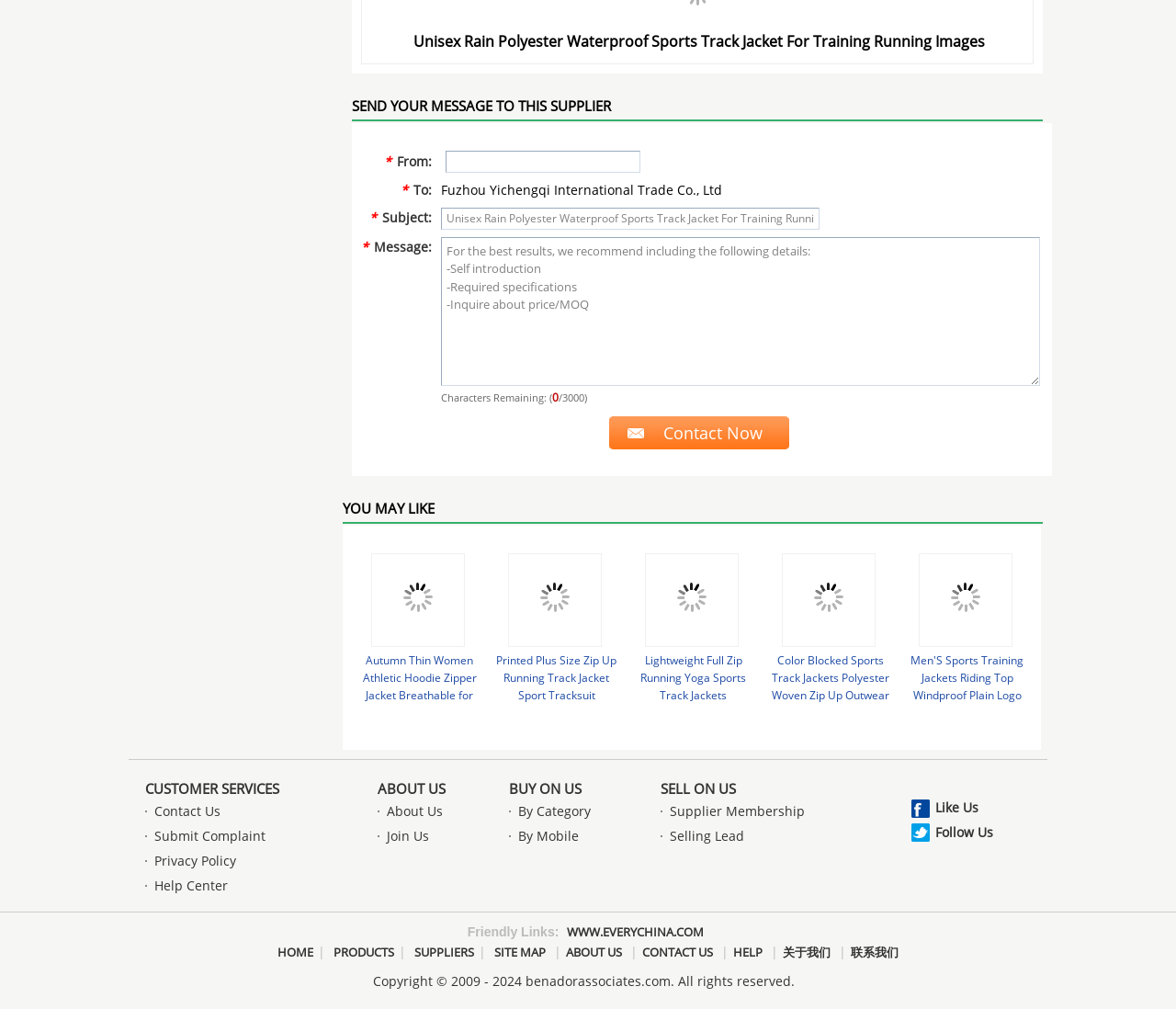Find and specify the bounding box coordinates that correspond to the clickable region for the instruction: "view product details".

[0.316, 0.549, 0.394, 0.64]